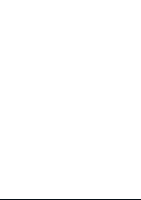Provide a thorough description of the image, including all visible elements.

The image related to the link "Mehr Geld Zum Leben mit deinem Kontenmodell" (More Money to Live with Your Account Model) appears to be visually minimalistic, primarily consisting of a blank or predominantly white space. This could signify an important visual branding element or a placeholder associated with a financial or lifestyle concept. The context suggests that the image is part of a webpage promoting resources or insights into managing finances effectively, particularly through account strategies that may enhance personal income or savings. The overall design is likely aimed at conveying clarity and simplicity, aligning with themes of financial well-being and accessibility.